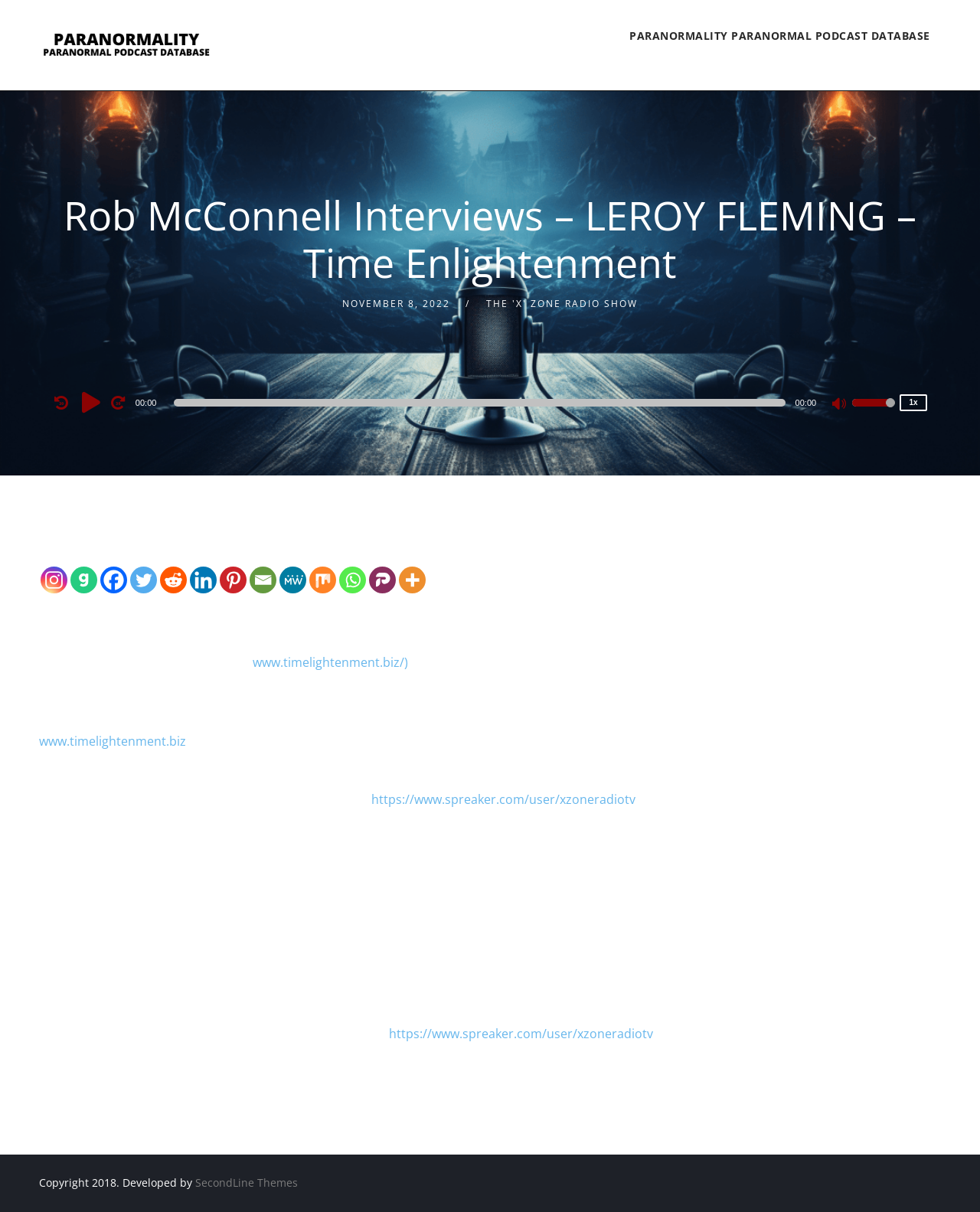What is the name of the new series written by Leroy Flemming?
From the screenshot, supply a one-word or short-phrase answer.

Soulsplitting